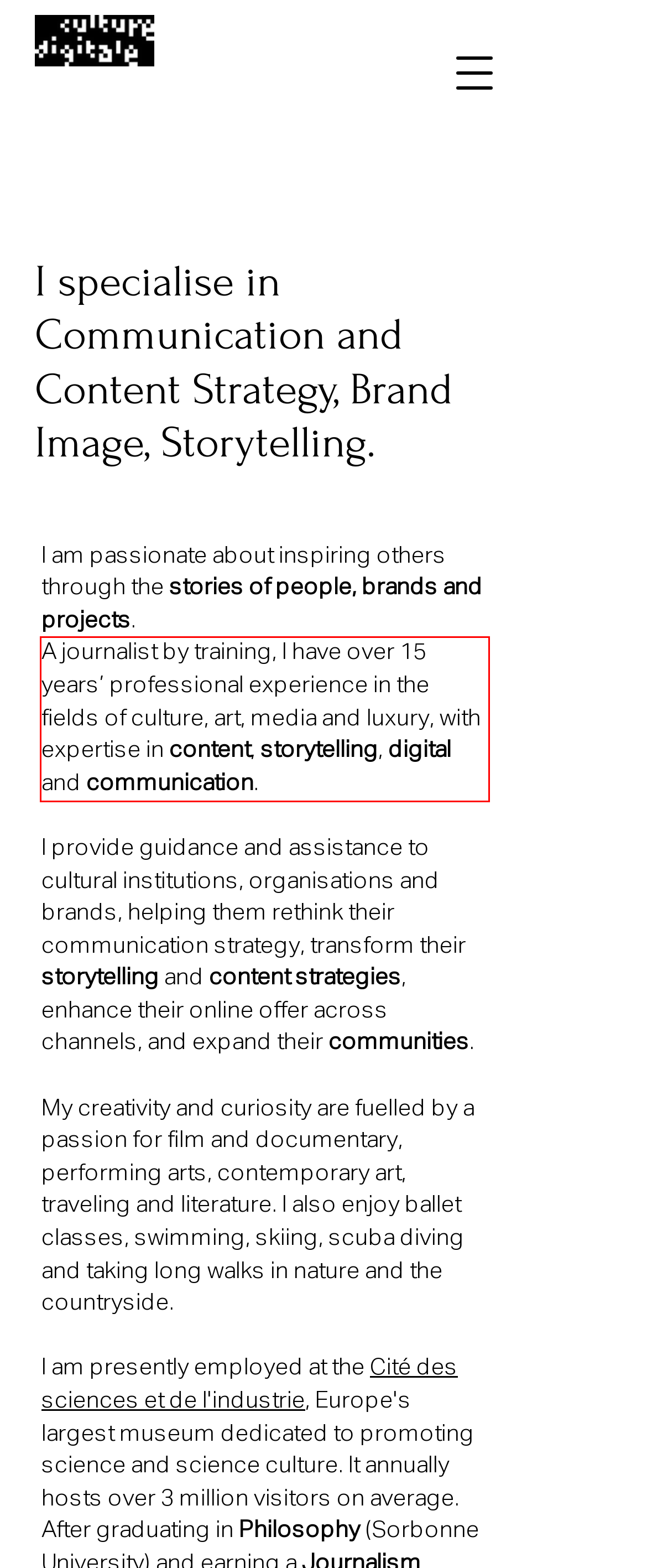Given a webpage screenshot, identify the text inside the red bounding box using OCR and extract it.

A journalist by training, I have over 15 years’ professional experience in the fields of culture, art, media and luxury, with expertise in content, storytelling, digital and communication.